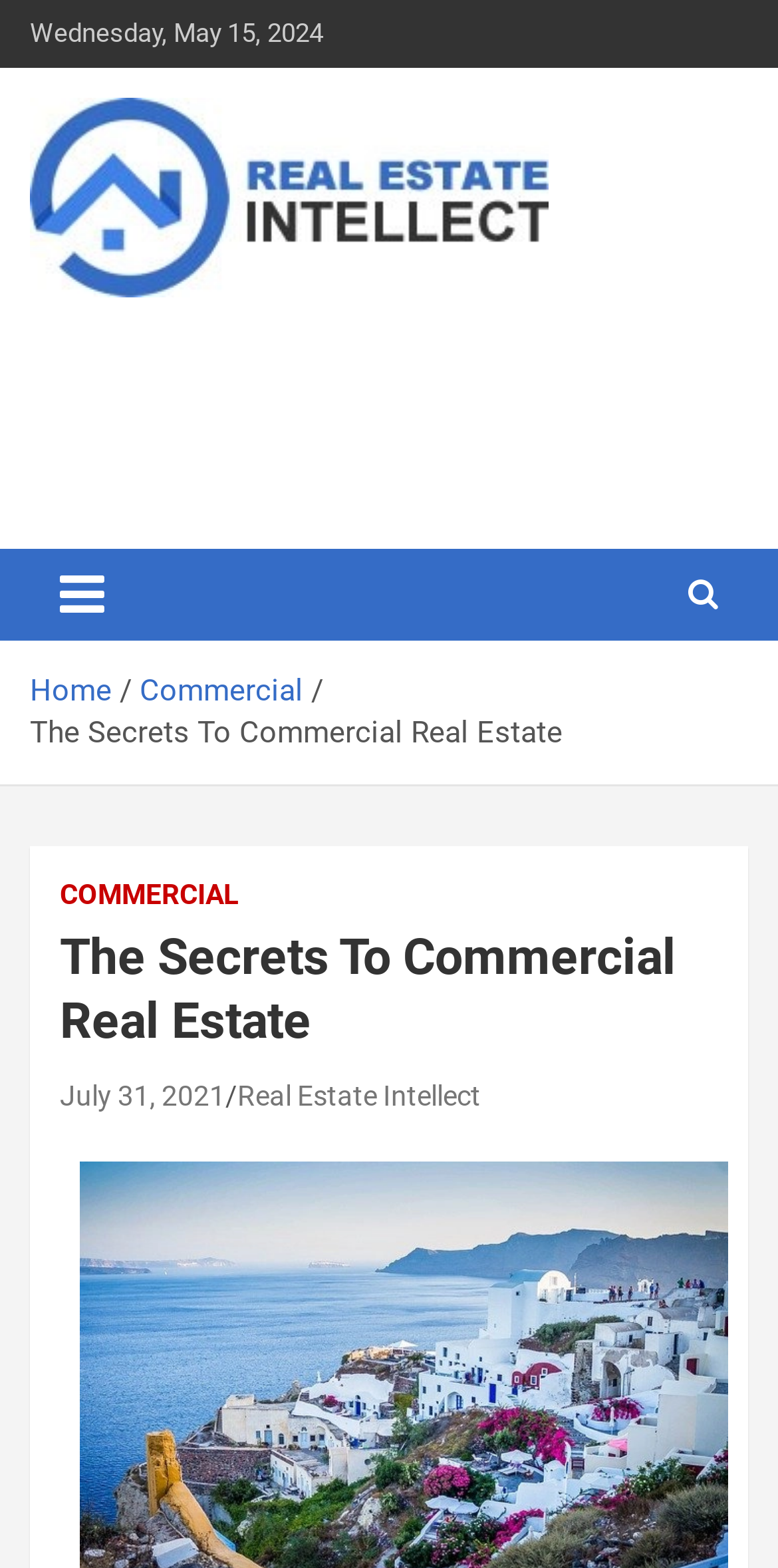Utilize the details in the image to thoroughly answer the following question: What is the name of the website?

I found the name of the website by looking at the top-left corner of the webpage, where it says 'Real Estate Intellect' in a link element, which is also accompanied by an image with the same name.